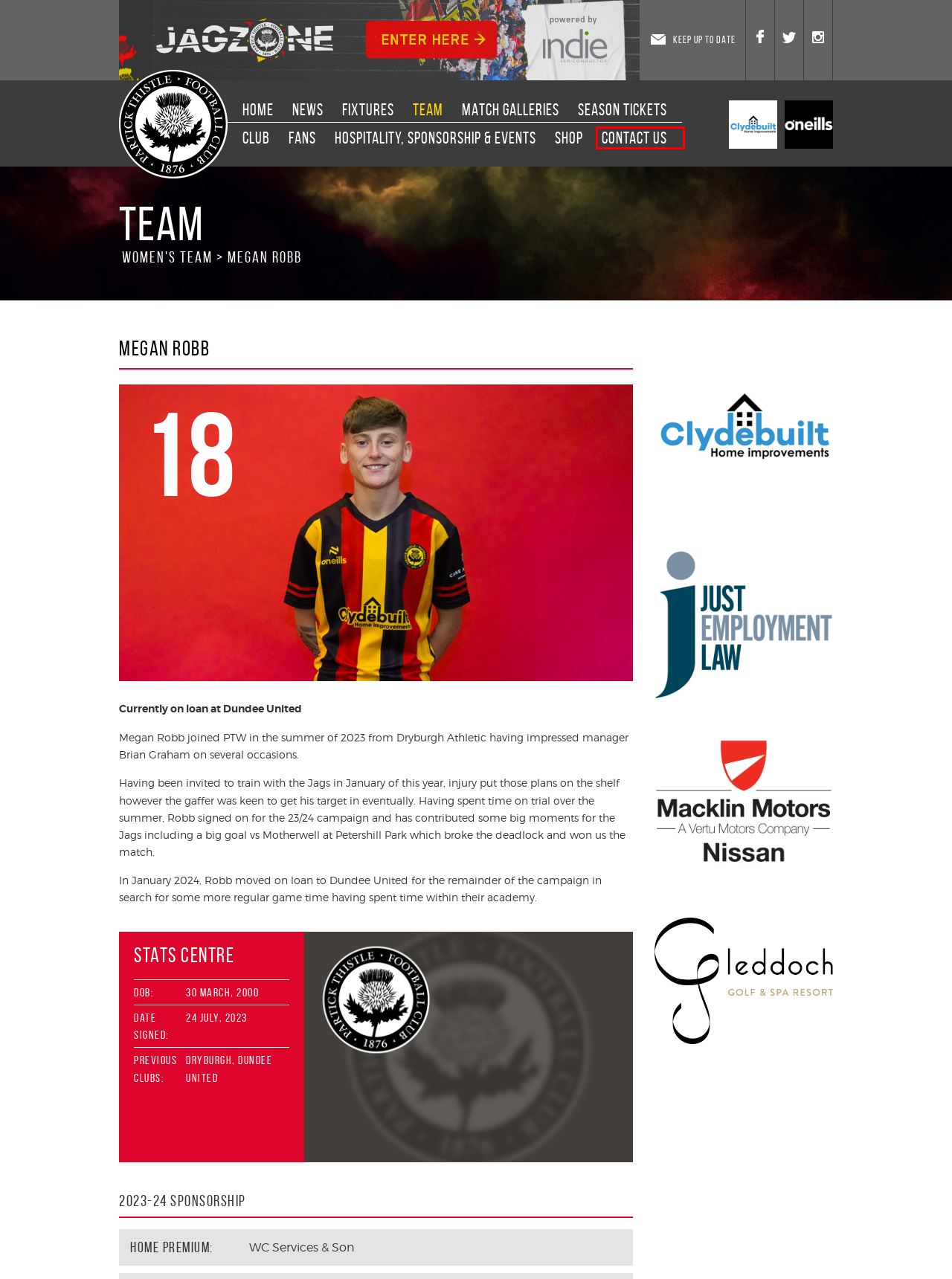Inspect the provided webpage screenshot, concentrating on the element within the red bounding box. Select the description that best represents the new webpage after you click the highlighted element. Here are the candidates:
A. Team  |  Partick Thistle FC
B. Jagzone  |  Partick Thistle FC
C. Contact Us  |  Partick Thistle FC
D. Club  |  Partick Thistle FC
E. Match Galleries  |  Partick Thistle FC
F. Partick Thistle FC
G. News  |  Partick Thistle FC
H. Hospitality, sponsorship & events  |  Partick Thistle FC

C